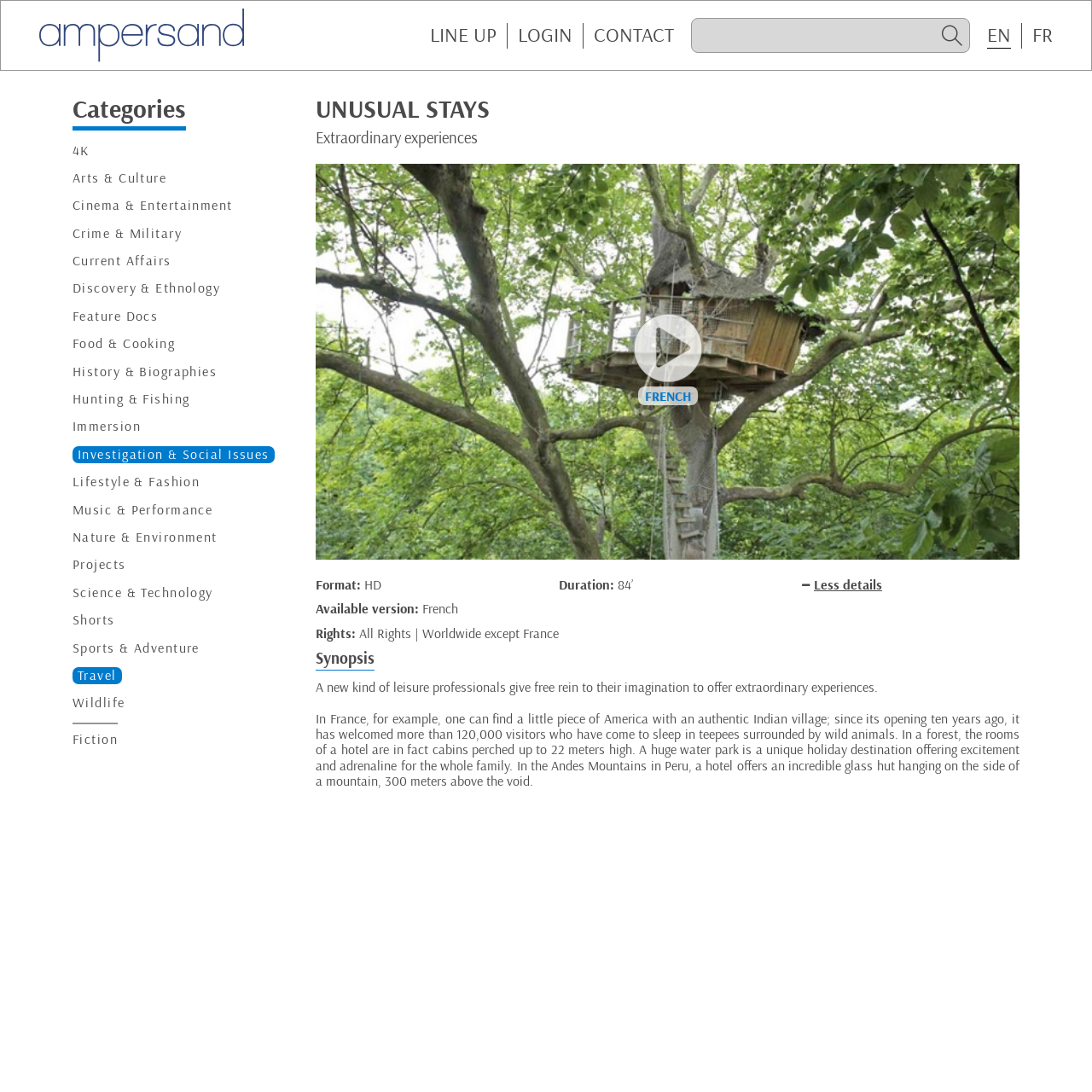Extract the bounding box coordinates for the HTML element that matches this description: "Fiction". The coordinates should be four float numbers between 0 and 1, i.e., [left, top, right, bottom].

[0.066, 0.669, 0.108, 0.685]